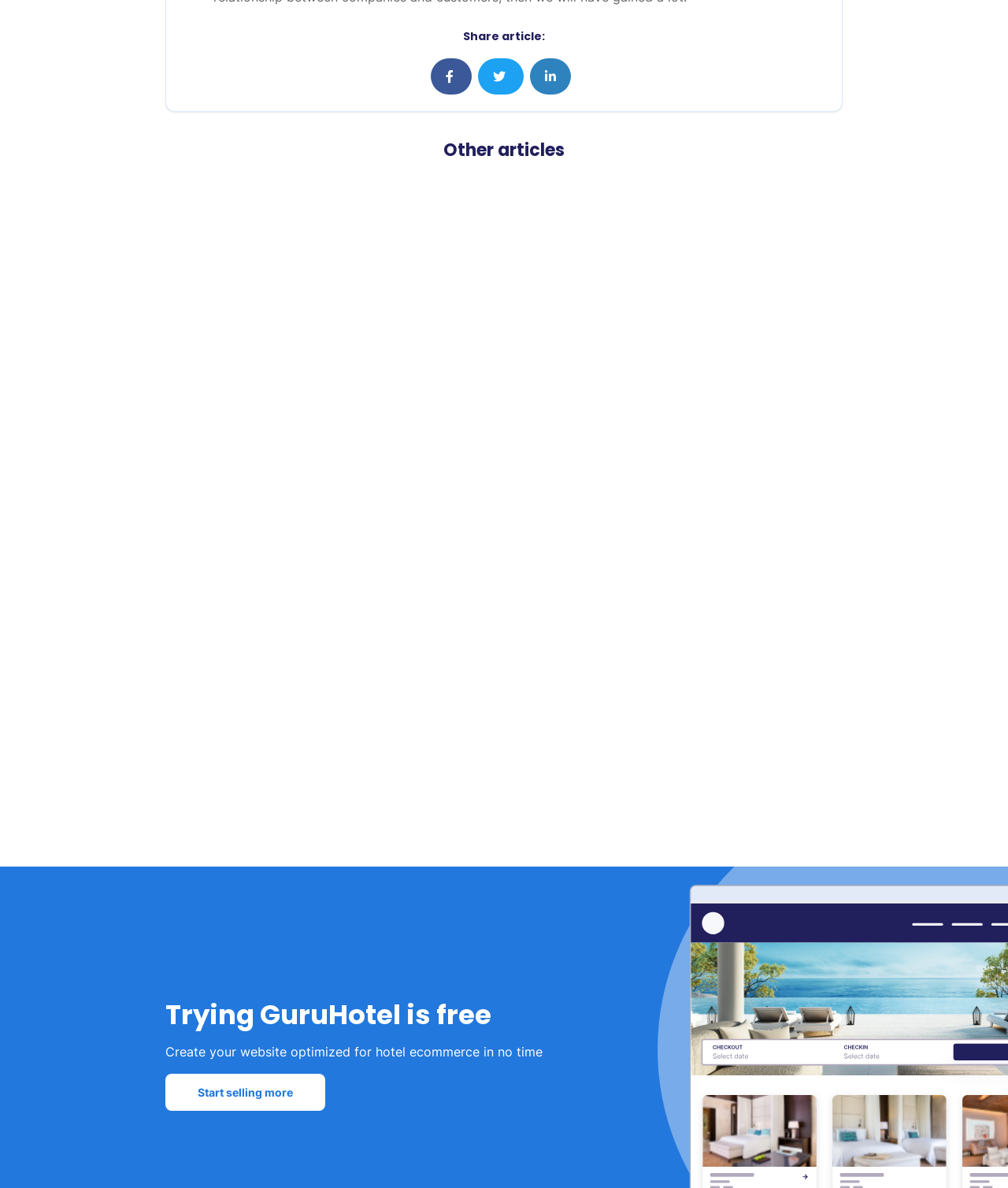Show the bounding box coordinates for the HTML element described as: "parent_node: Share article:".

[0.474, 0.049, 0.52, 0.08]